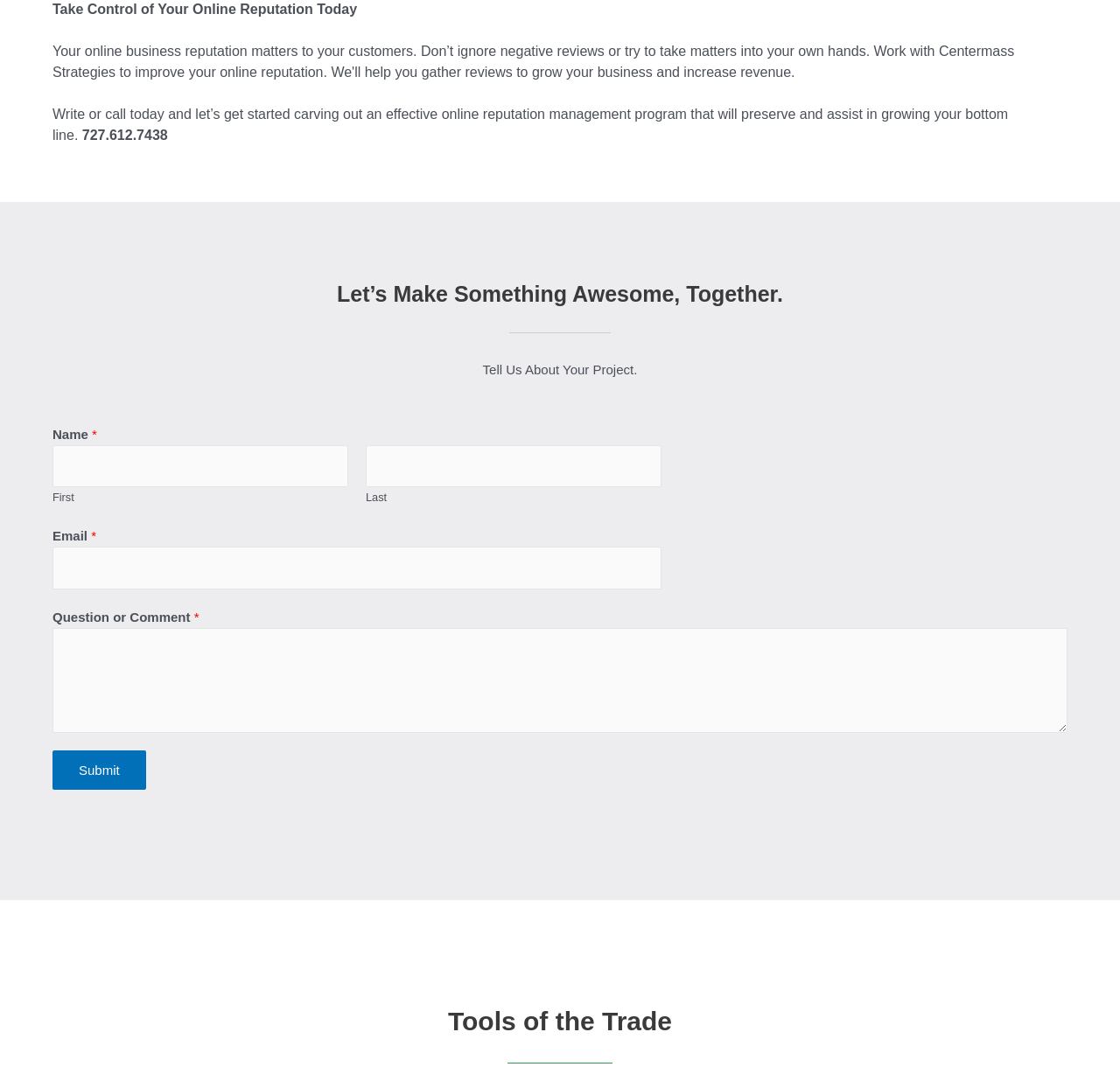How many text boxes are there in the 'Tell Us About Your Project' section?
Please answer using one word or phrase, based on the screenshot.

3